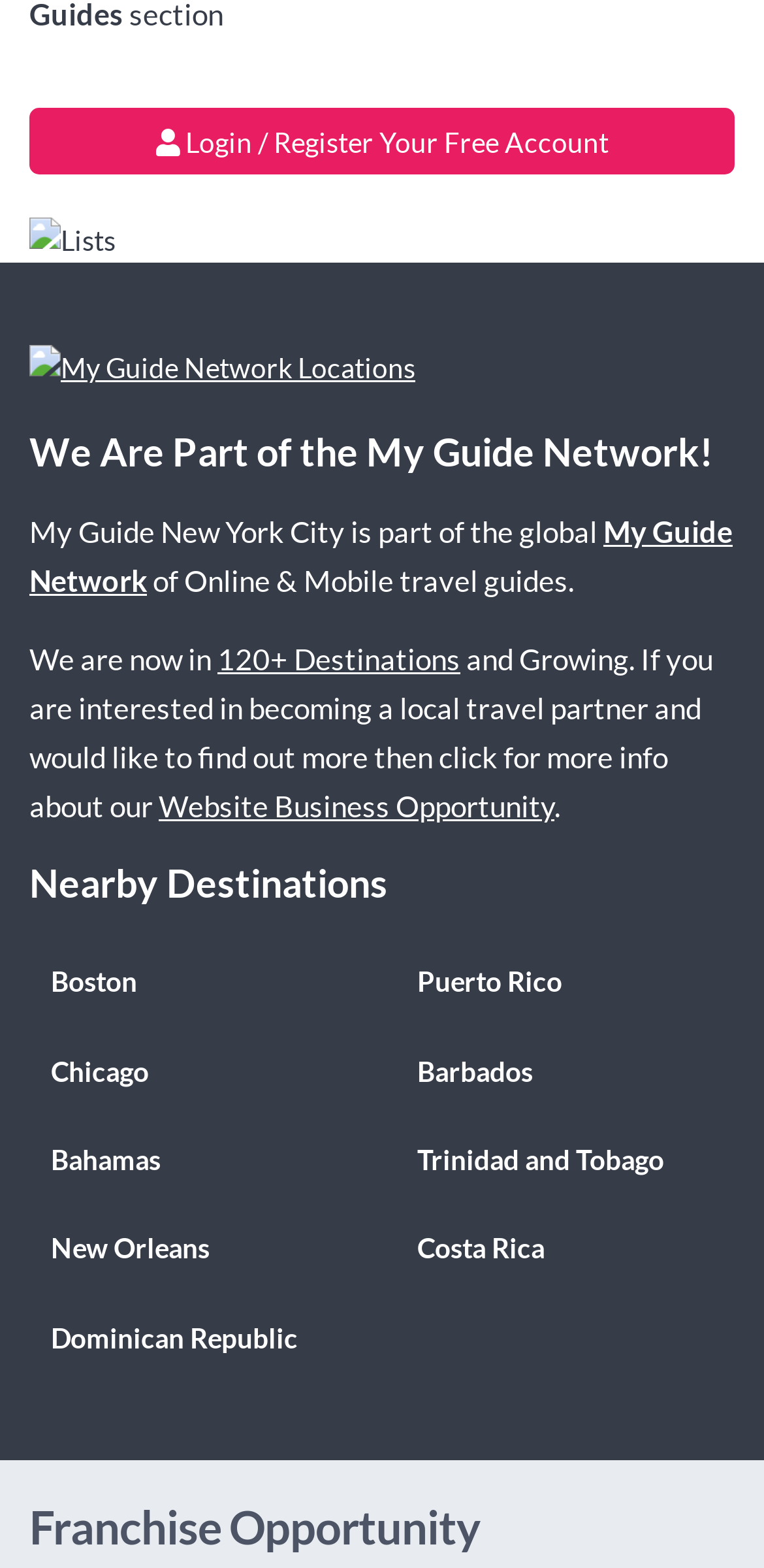Determine the bounding box coordinates of the element that should be clicked to execute the following command: "Input first name".

None